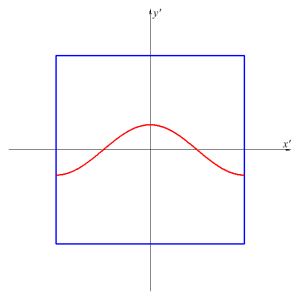Using the details from the image, please elaborate on the following question: What is the shape of the curve drawn in red?

The caption describes the curve drawn in red as sinusoidal, which means it has a wavelike shape with regular oscillations.